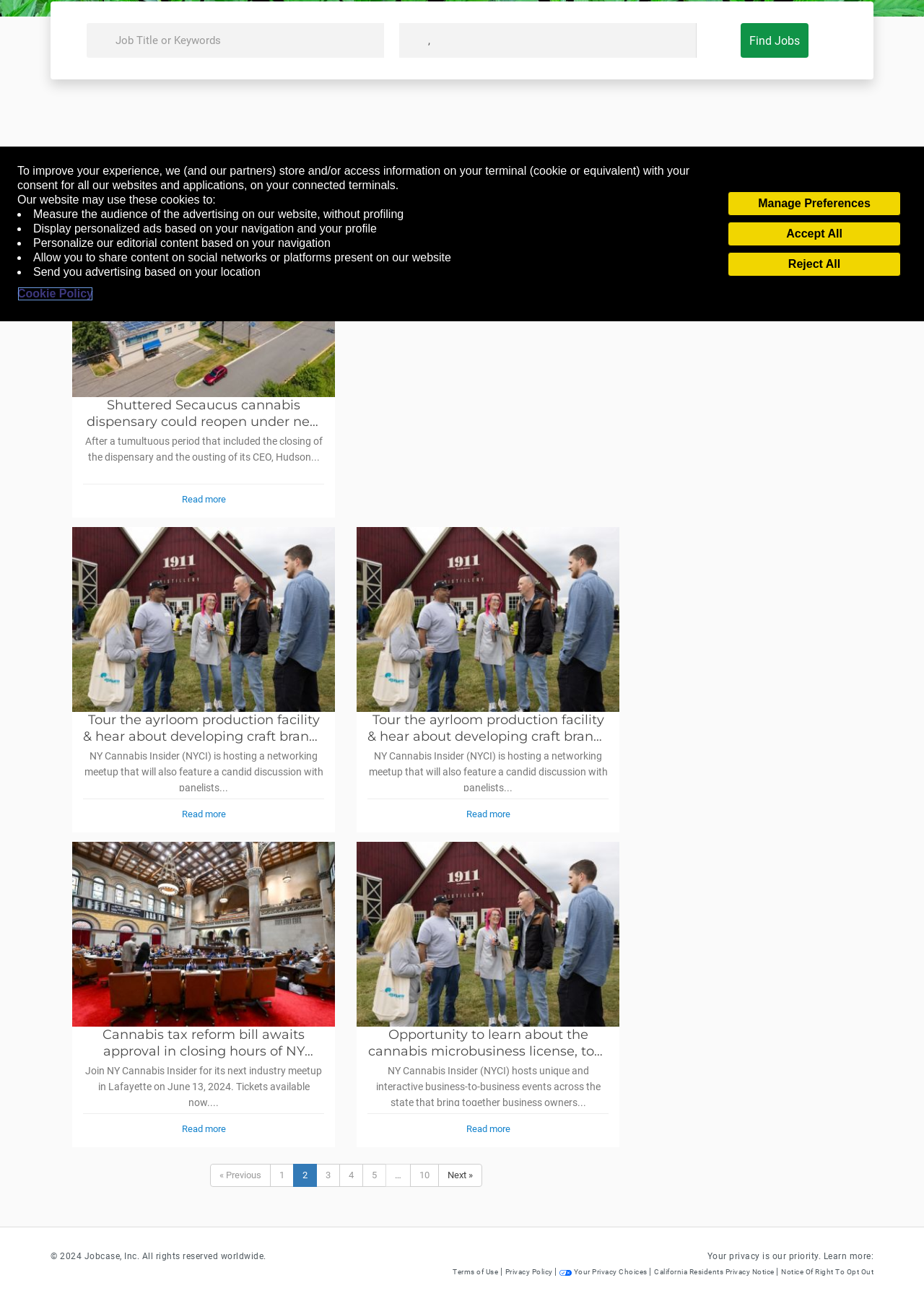Locate the bounding box of the UI element with the following description: "3".

[0.342, 0.427, 0.368, 0.445]